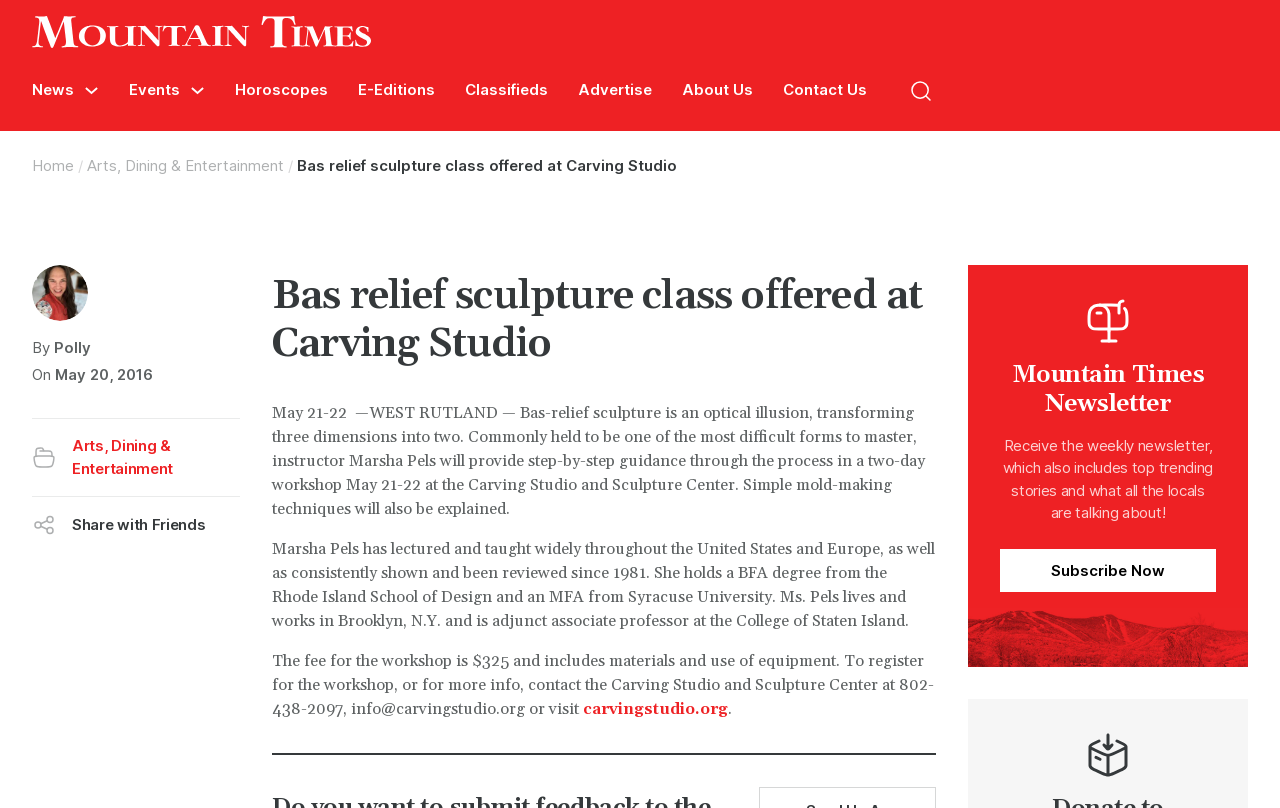What is the fee for the workshop?
Please answer the question as detailed as possible based on the image.

The fee for the workshop is $325, which includes materials and use of equipment, as mentioned in the article.